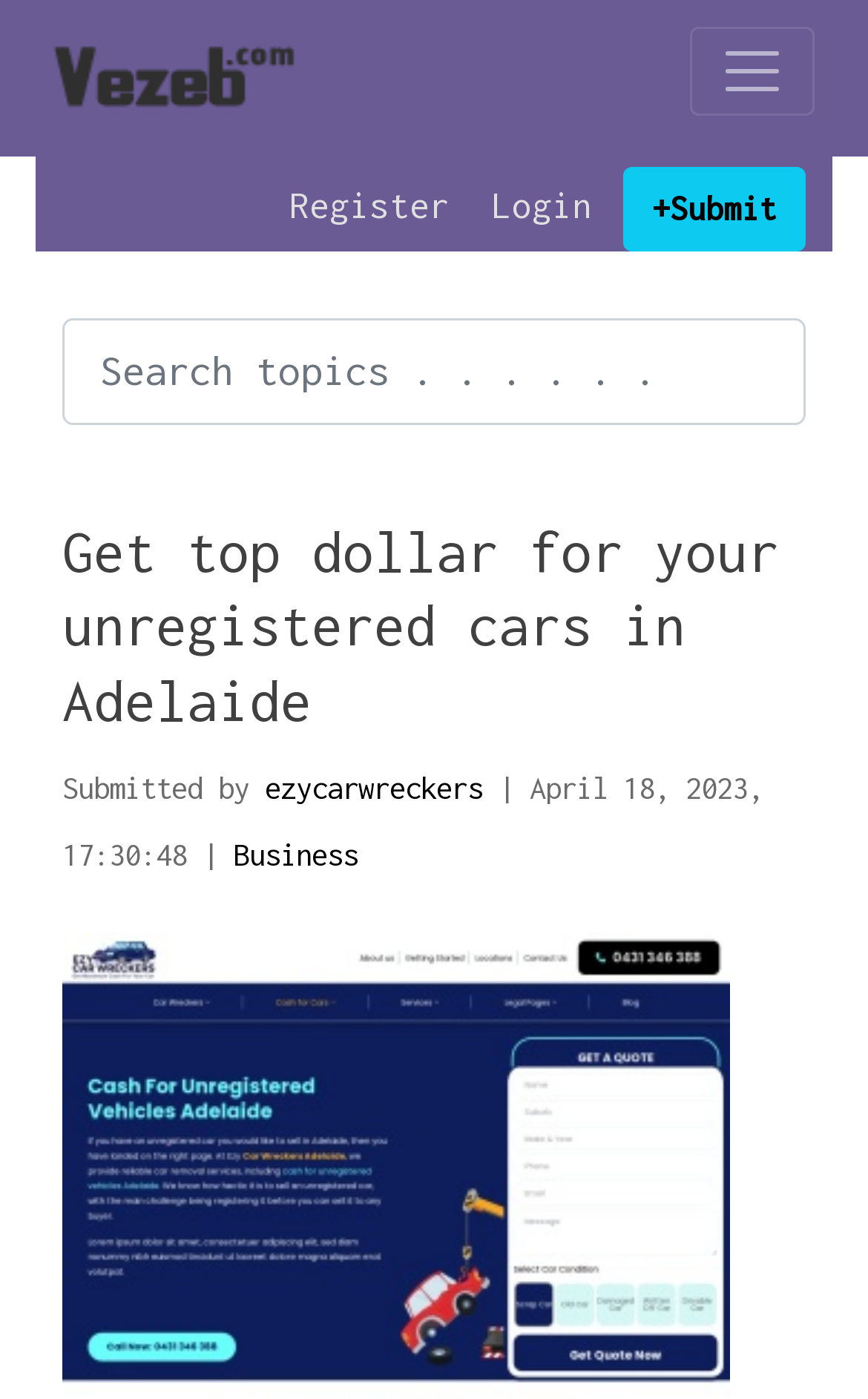Articulate a detailed summary of the webpage's content and design.

The webpage appears to be a platform for selling unregistered cars in Adelaide, with a focus on negotiating the best price. At the top left of the page, there is a logo or icon accompanied by a link. To the right of this, there is a button to toggle navigation. 

In the top center of the page, there are three links: "Register", "Login", and "+Submit". The "+Submit" link is also accompanied by a button. On the right side of the page, there is a search bar where users can search for topics.

Below the search bar, there is a prominent heading that reads "Get top dollar for your unregistered cars in Adelaide". Underneath this heading, there is a section that displays information about a submitted post, including the author "ezycarwreckers" and the date "April 18, 2023, 17:30:48". There is also a link to the "Business" category.

Overall, the webpage appears to be a platform for buying and selling unregistered cars, with features for searching, submitting posts, and navigating through different categories.